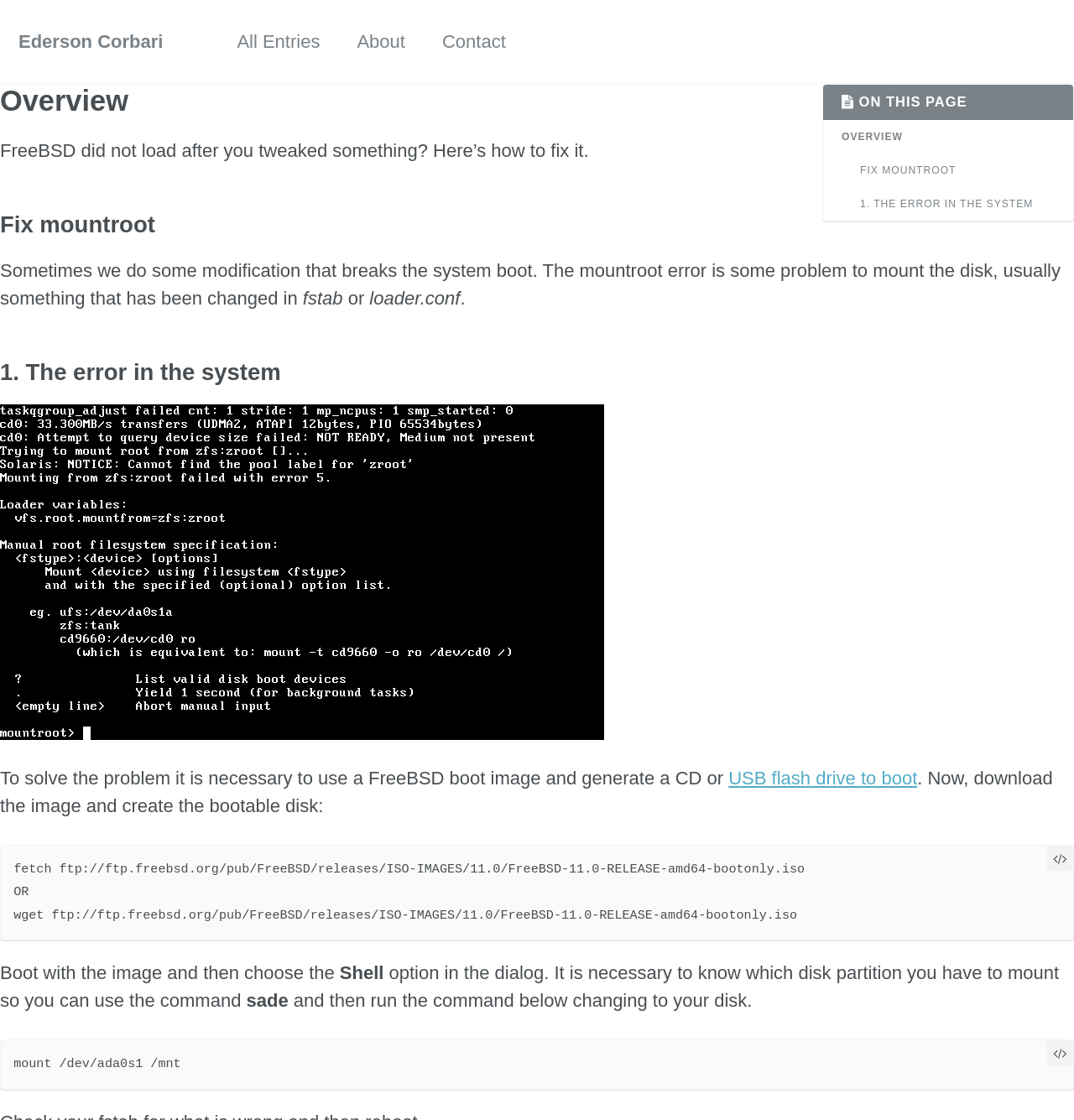Please answer the following question using a single word or phrase: 
What is the purpose of the 'fstab' file?

Configure disk mounting